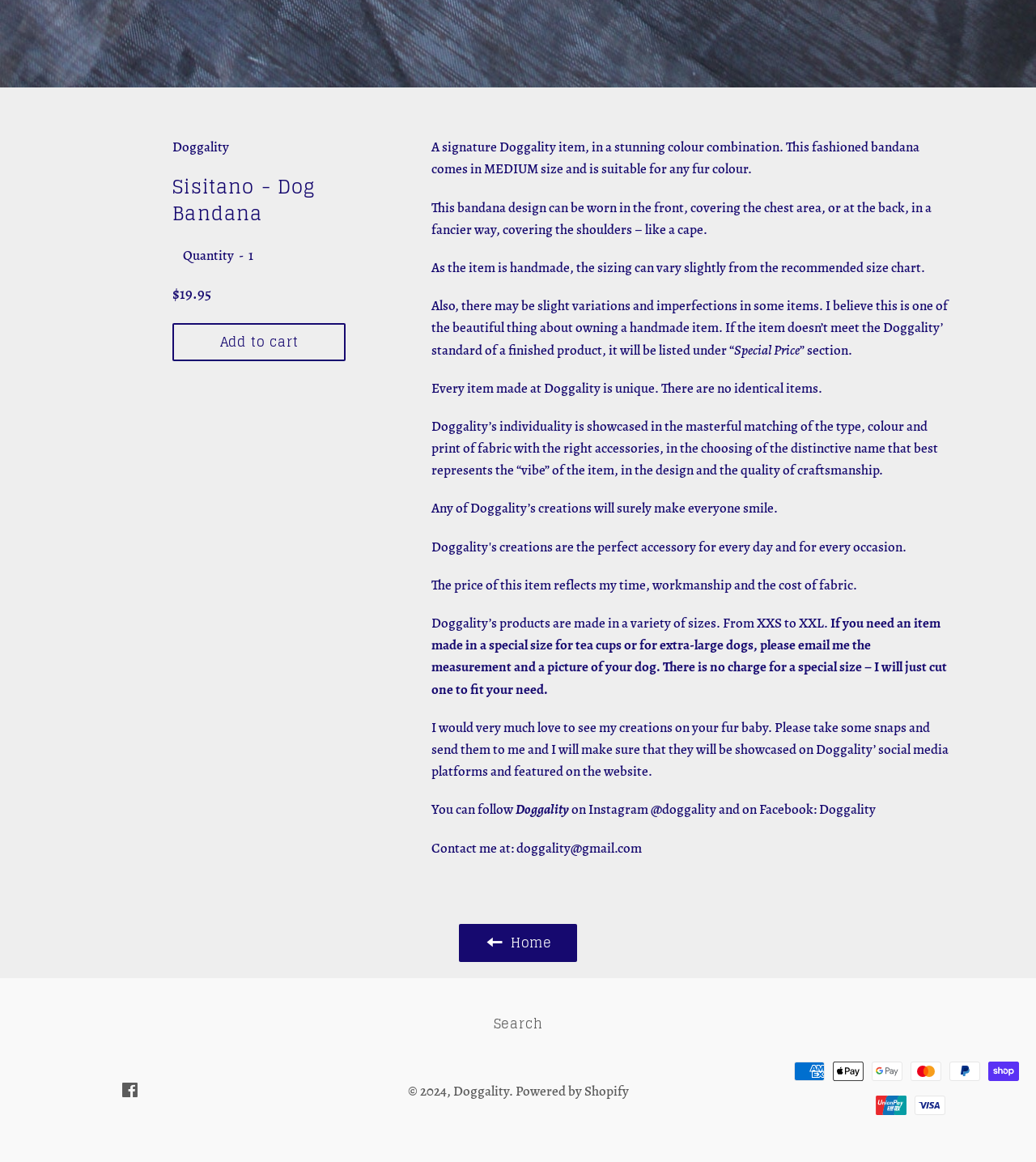Using the webpage screenshot and the element description Add to cart, determine the bounding box coordinates. Specify the coordinates in the format (top-left x, top-left y, bottom-right x, bottom-right y) with values ranging from 0 to 1.

[0.167, 0.278, 0.333, 0.311]